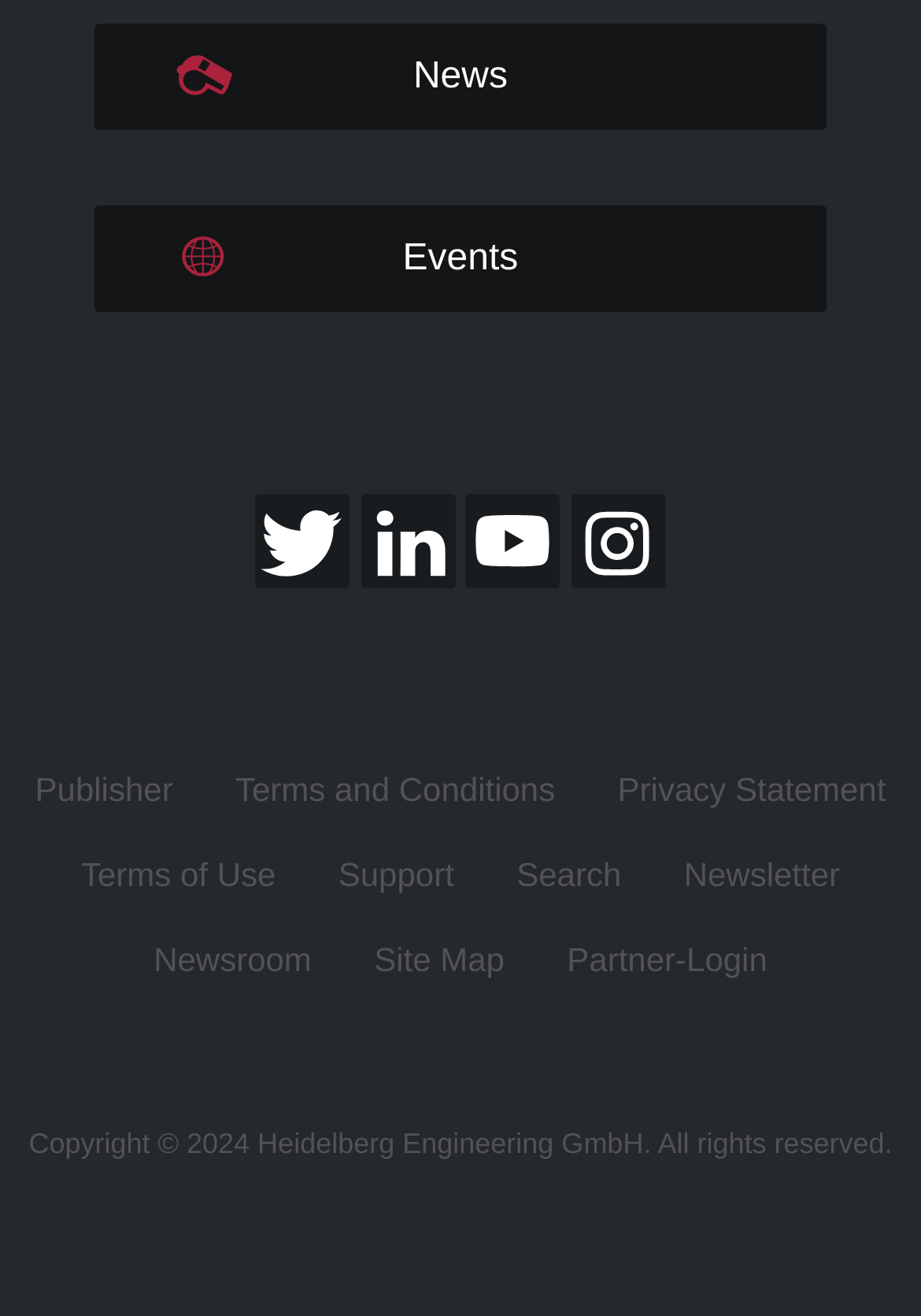Determine the bounding box coordinates for the UI element with the following description: "Privacy Statement". The coordinates should be four float numbers between 0 and 1, represented as [left, top, right, bottom].

[0.642, 0.567, 0.99, 0.632]